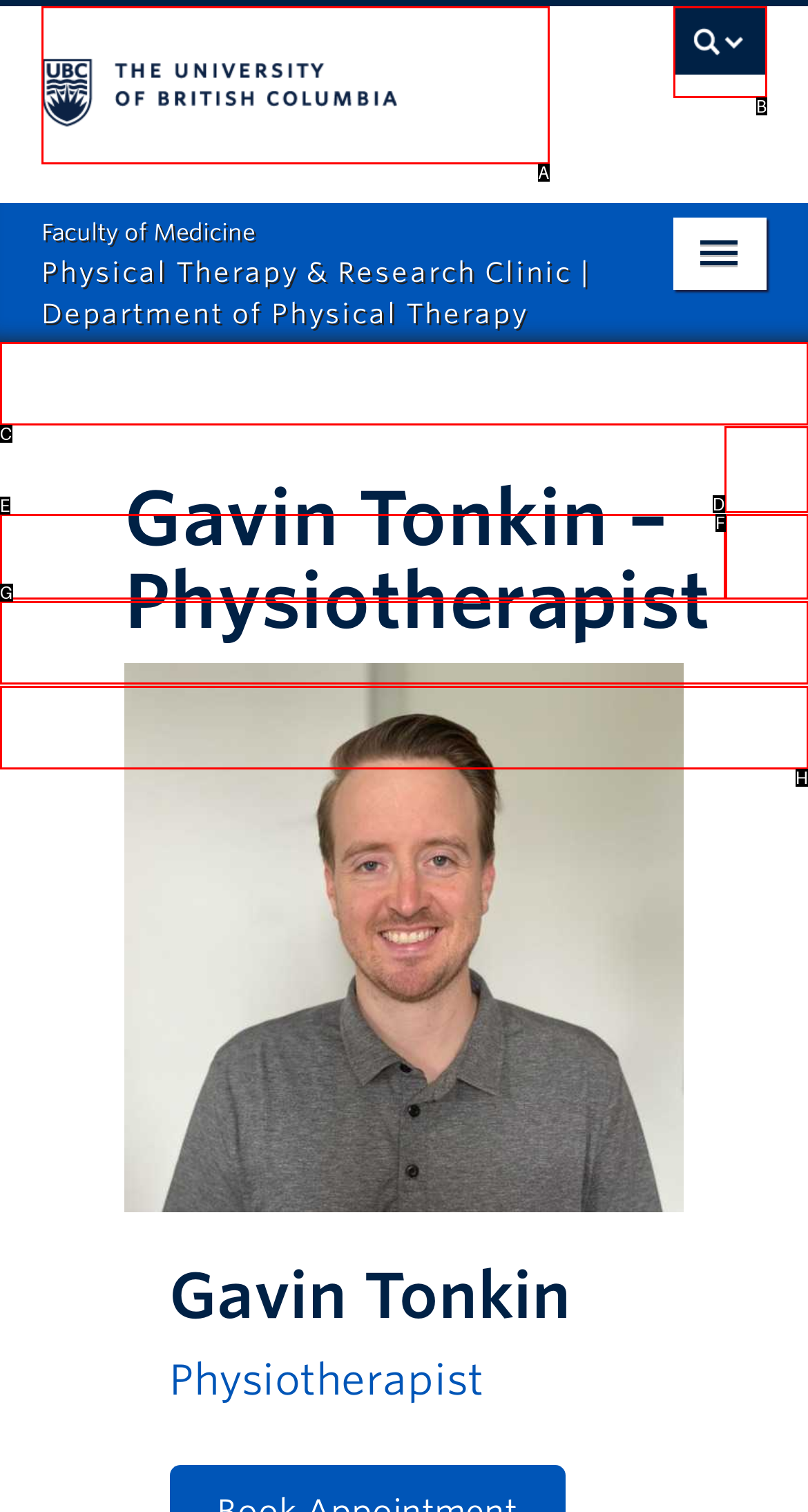Pick the HTML element that should be clicked to execute the task: expand Services menu
Respond with the letter corresponding to the correct choice.

D